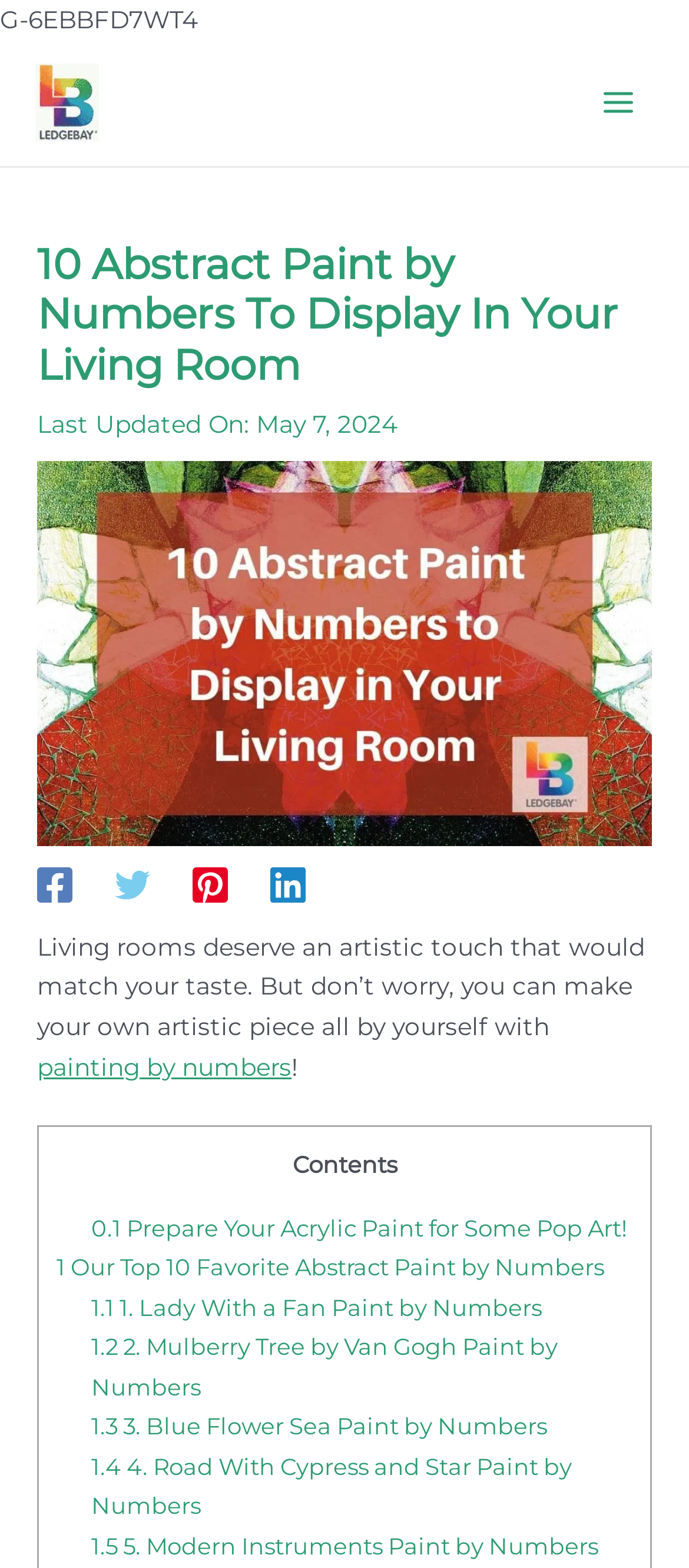What is the date of the last update?
Please provide a single word or phrase answer based on the image.

May 7, 2024